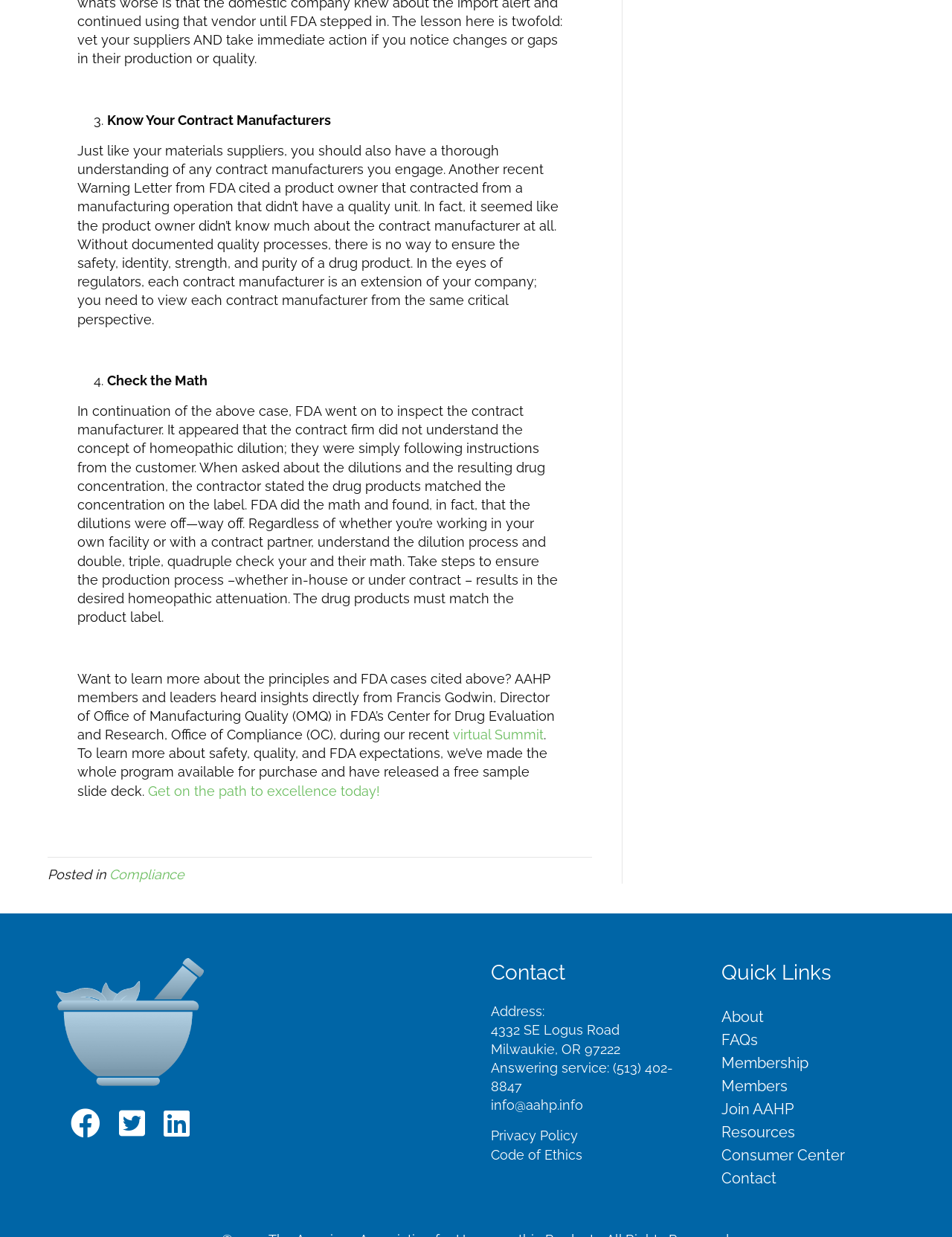Using the description: "info@aahp.info", identify the bounding box of the corresponding UI element in the screenshot.

[0.516, 0.887, 0.612, 0.9]